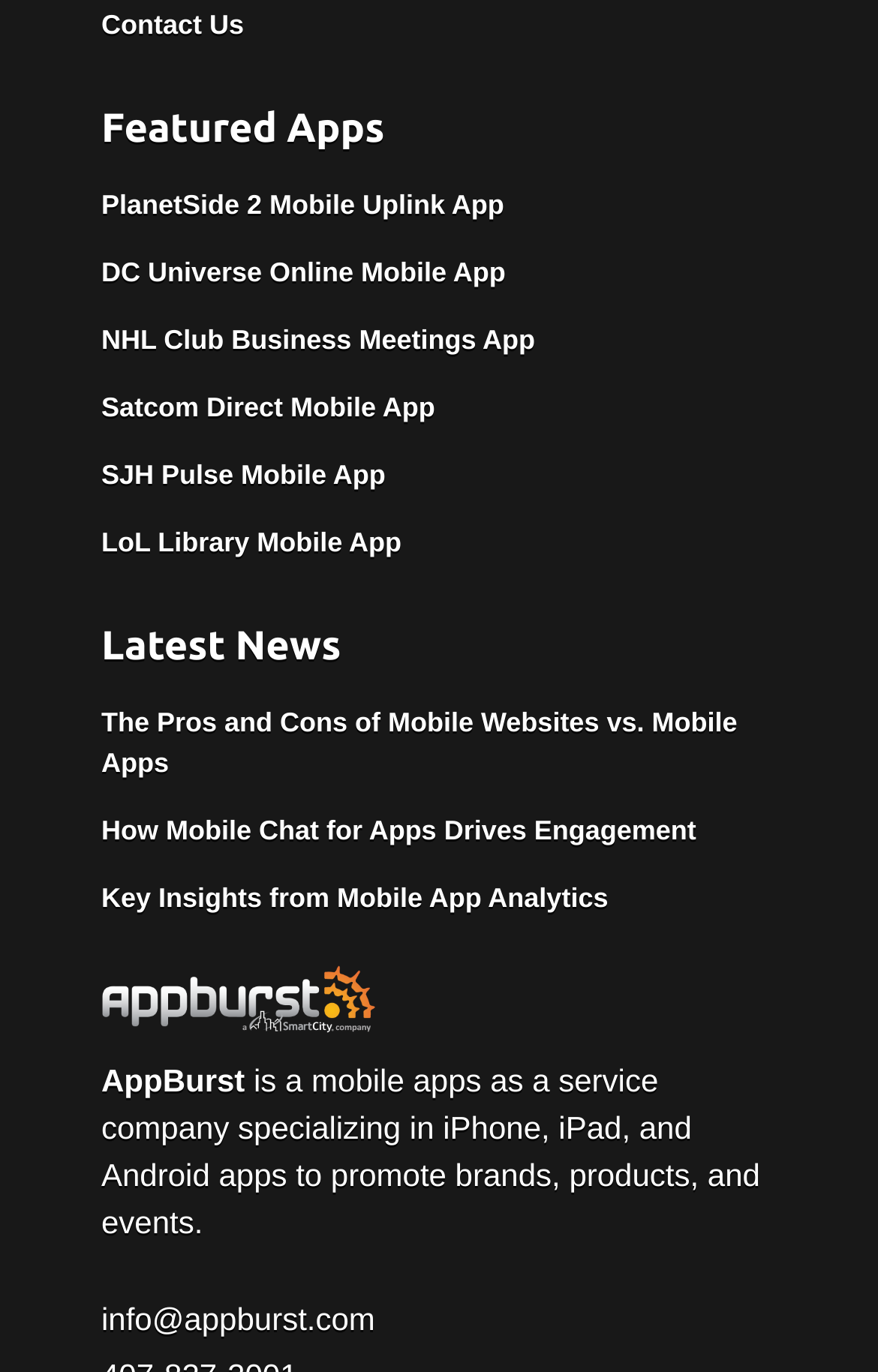What type of company is AppBurst?
Please answer the question with a detailed and comprehensive explanation.

Based on the static text description 'is a mobile apps as a service company specializing in iPhone, iPad, and Android apps to promote brands, products, and events.' on the webpage, it can be inferred that AppBurst is a mobile apps as a service company.